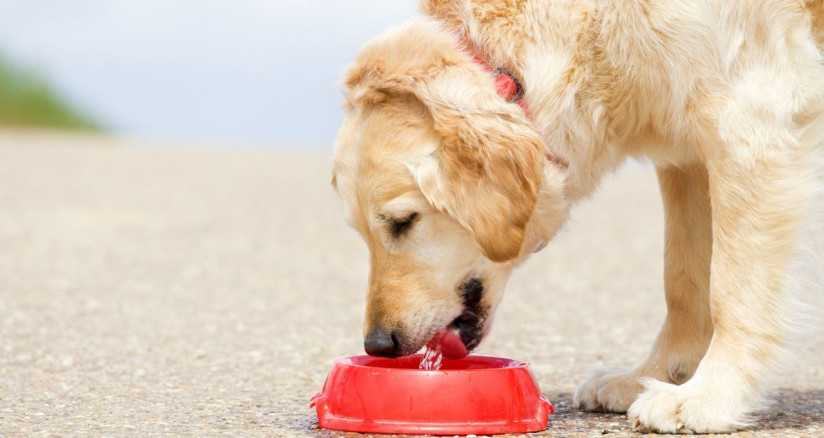What is the dog drinking from? Using the information from the screenshot, answer with a single word or phrase.

A bright red bowl